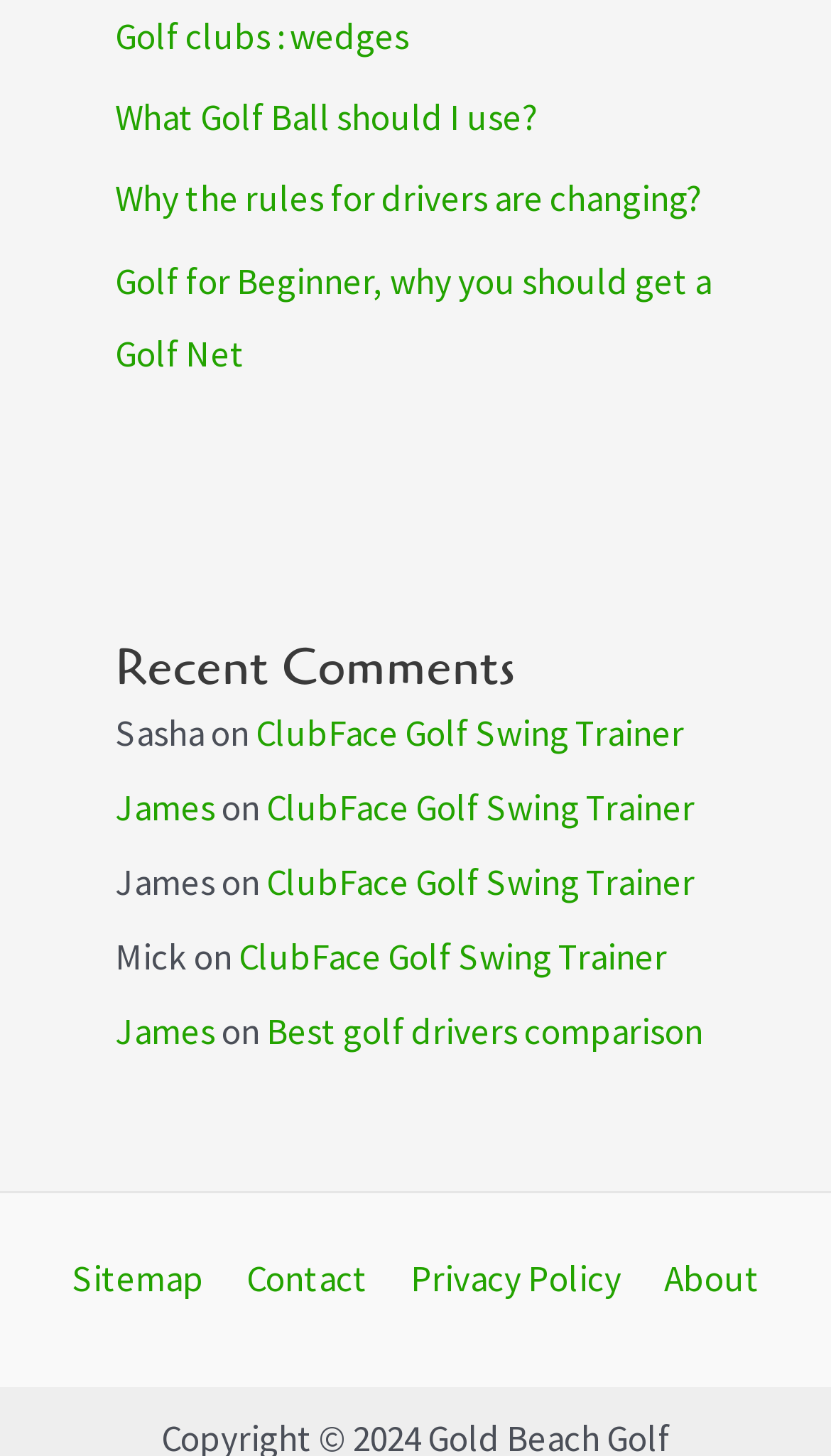Refer to the image and provide an in-depth answer to the question: 
Who commented on 'ClubFace Golf Swing Trainer'?

The webpage has multiple comments on 'ClubFace Golf Swing Trainer' from different users, including Sasha, James, and Mick, as indicated by the static text elements with their names.